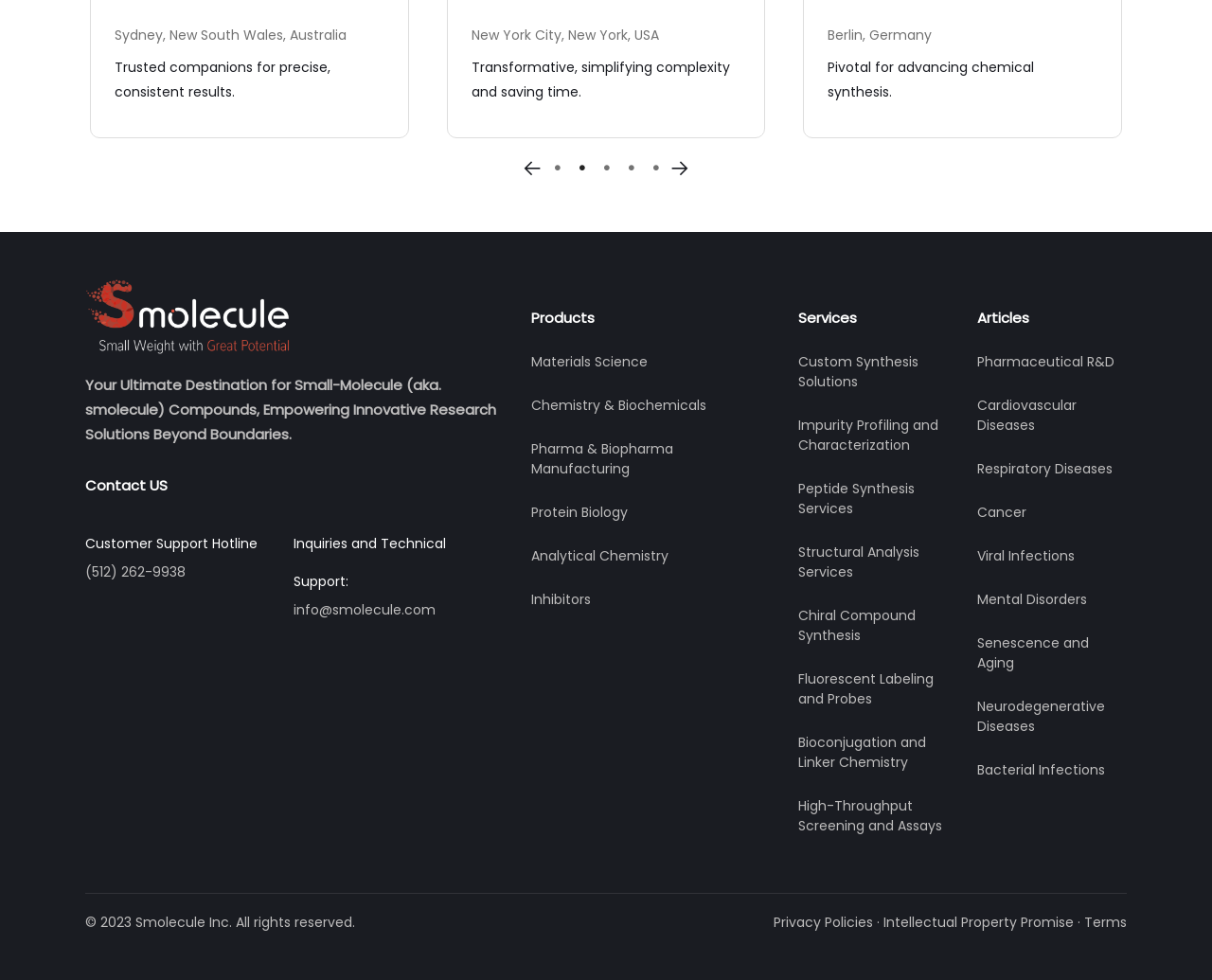Determine the bounding box coordinates of the target area to click to execute the following instruction: "Check Privacy Policies."

[0.638, 0.932, 0.72, 0.951]